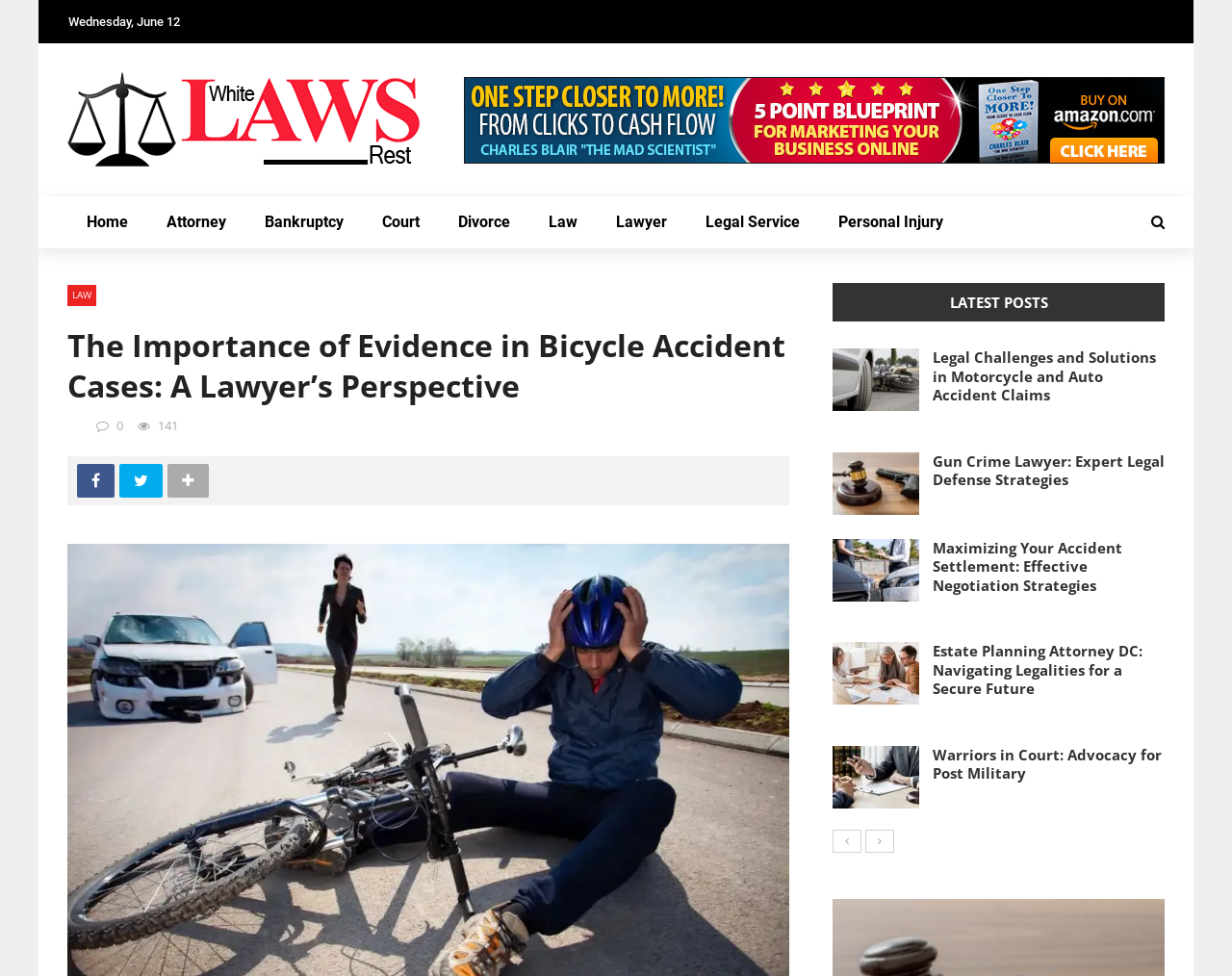Bounding box coordinates should be provided in the format (top-left x, top-left y, bottom-right x, bottom-right y) with all values between 0 and 1. Identify the bounding box for this UI element: Law

[0.055, 0.292, 0.078, 0.314]